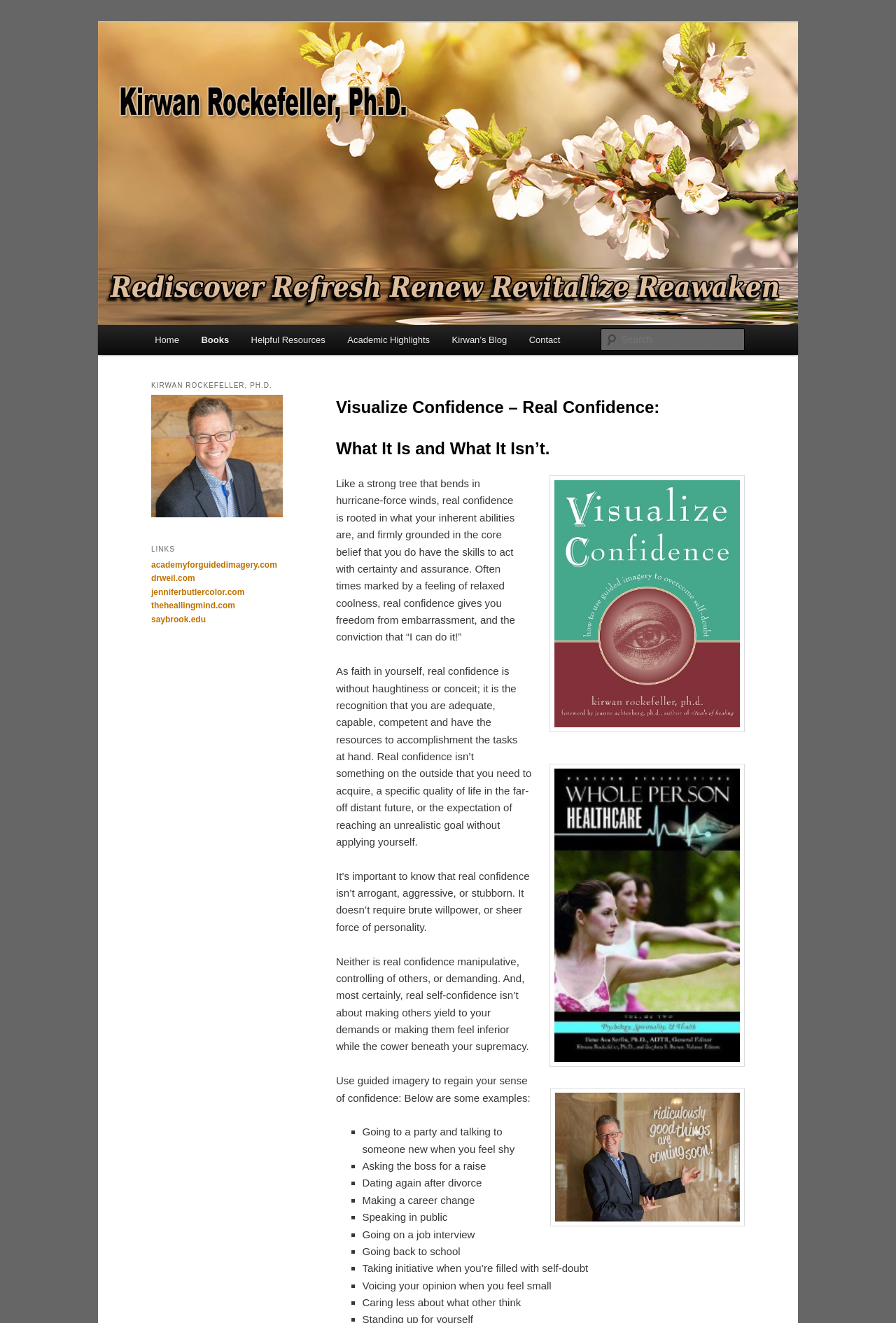Examine the image carefully and respond to the question with a detailed answer: 
What is the name of the author on this webpage?

The name of the author can be found in the heading element at the top of the webpage, which reads 'Kirwan Rockefeller, Ph.D.'. This is also confirmed by the link element with the same text, which suggests that it is the author's name.